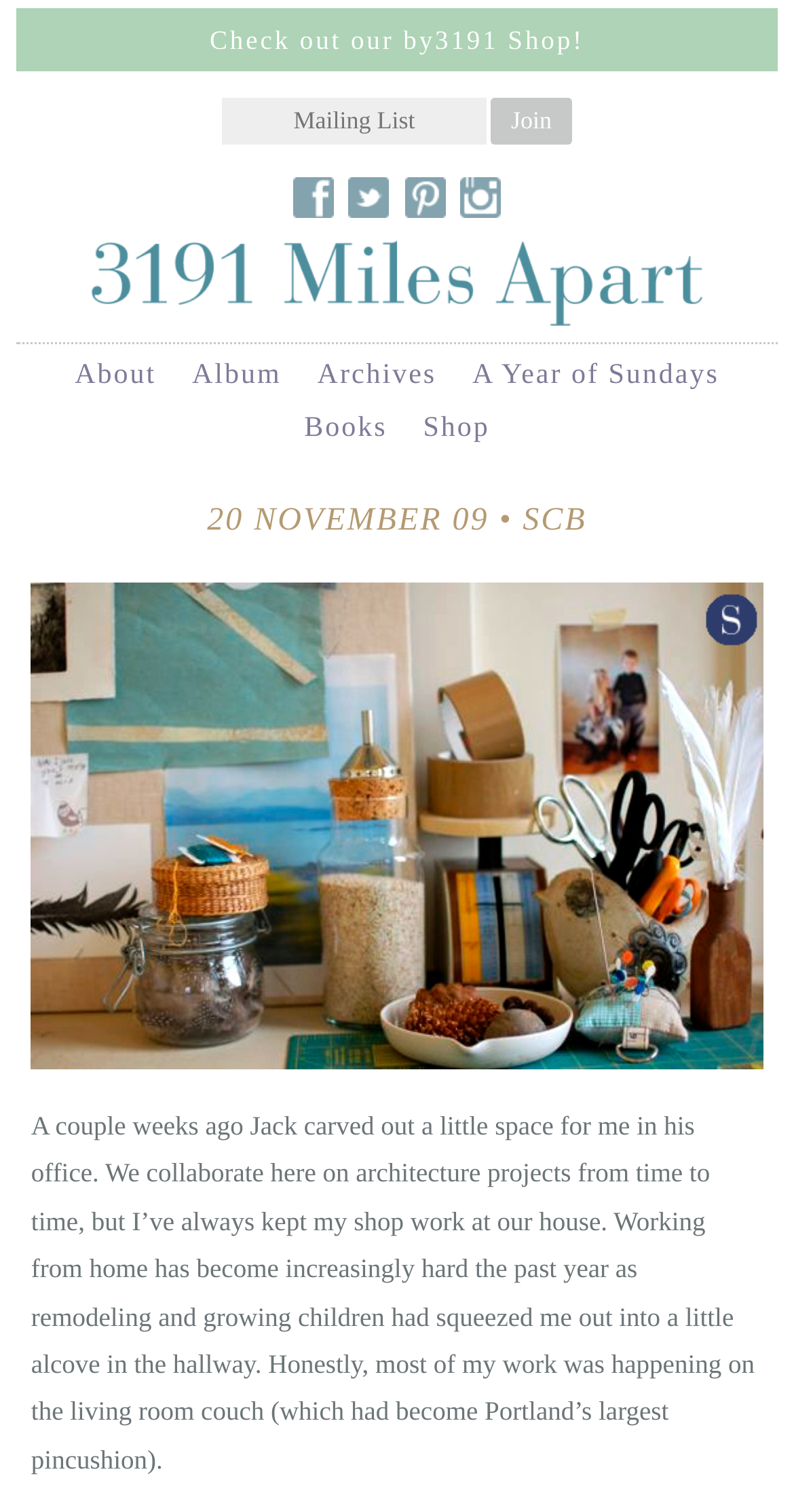How many images are there on the webpage? From the image, respond with a single word or brief phrase.

5